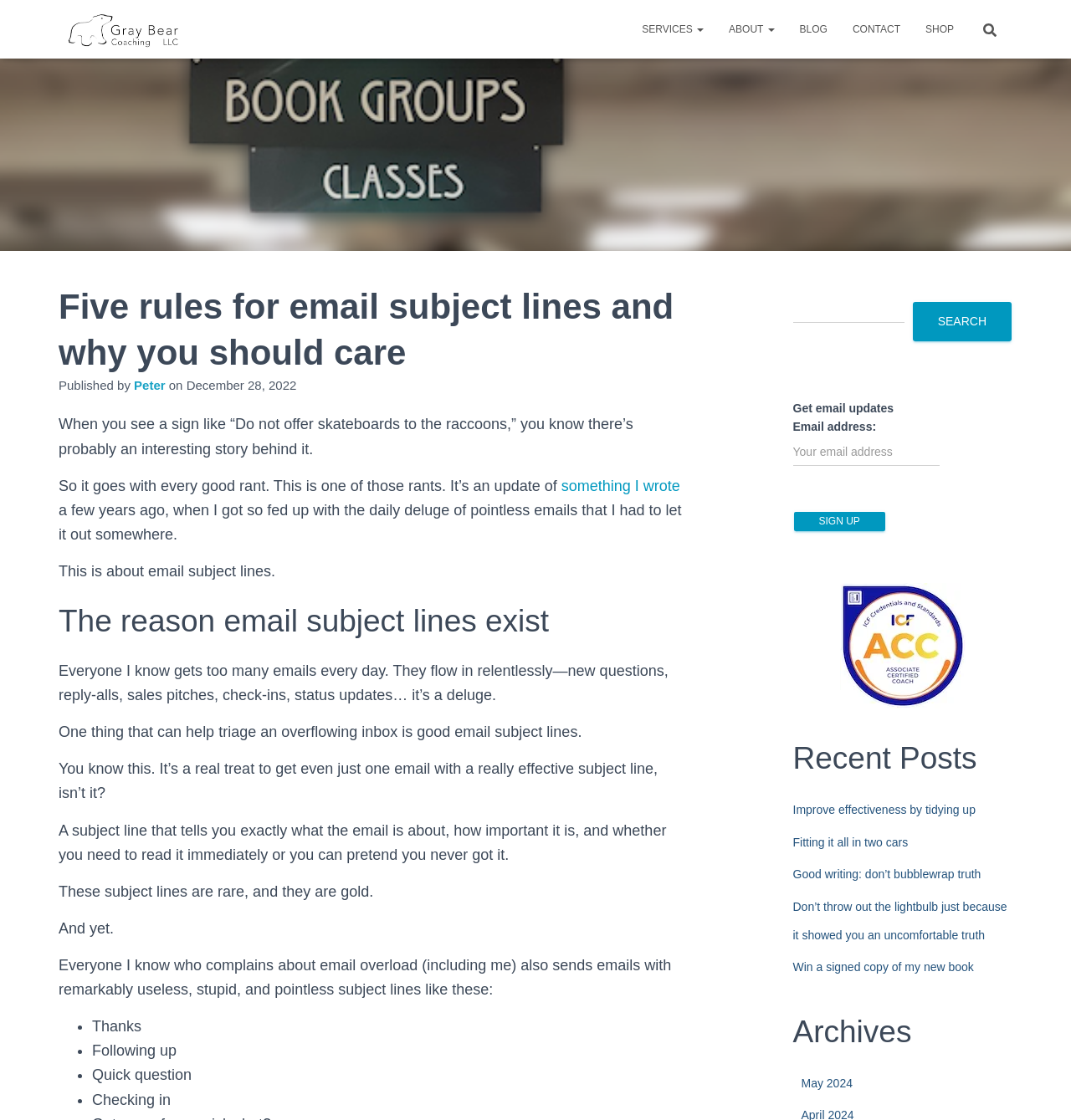Identify the bounding box coordinates of the region I need to click to complete this instruction: "Click on the 'SERVICES' link".

[0.588, 0.007, 0.669, 0.045]